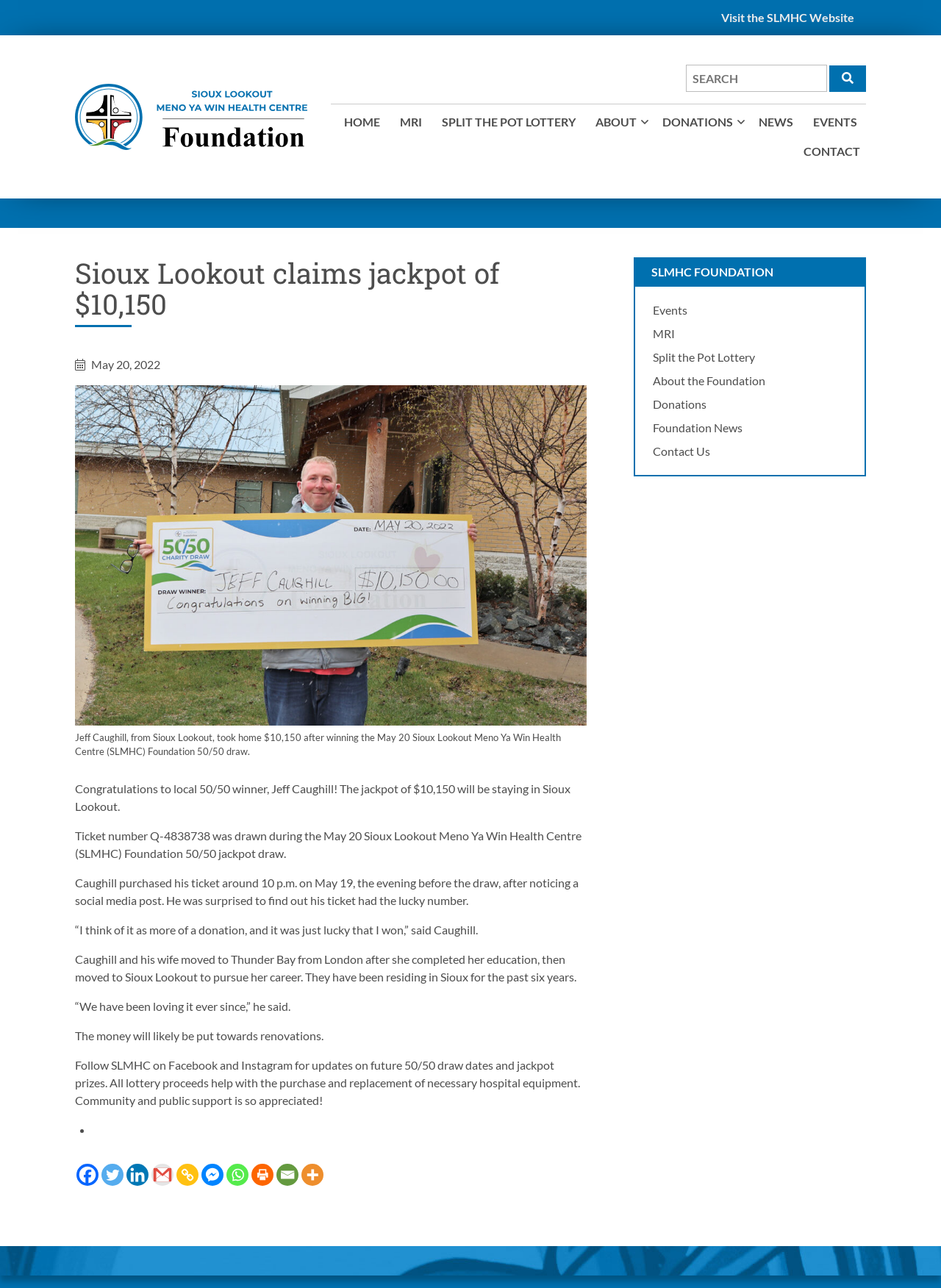What is the jackpot amount?
Please provide a single word or phrase answer based on the image.

$10,150